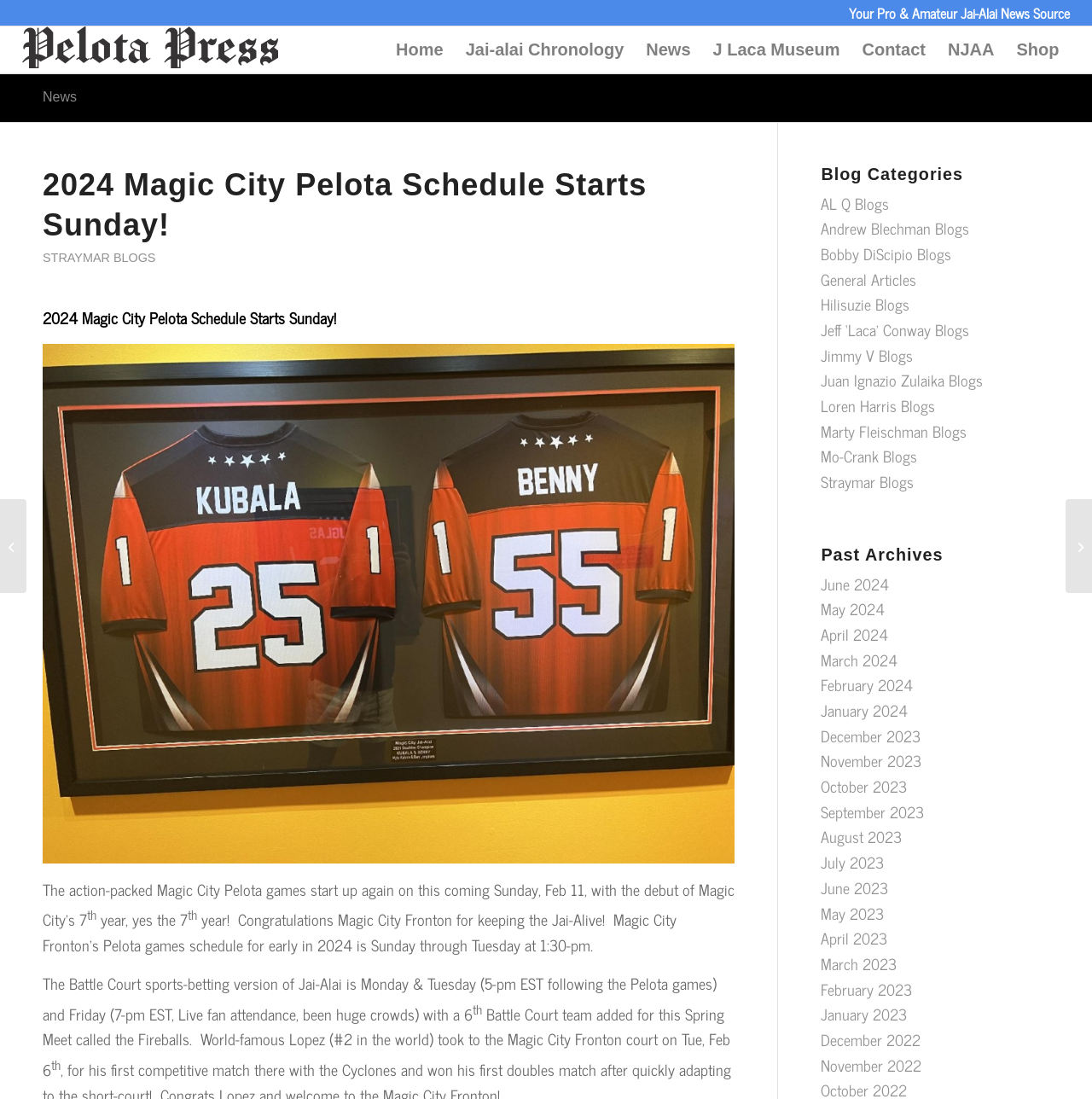Calculate the bounding box coordinates for the UI element based on the following description: "News". Ensure the coordinates are four float numbers between 0 and 1, i.e., [left, top, right, bottom].

[0.581, 0.024, 0.643, 0.067]